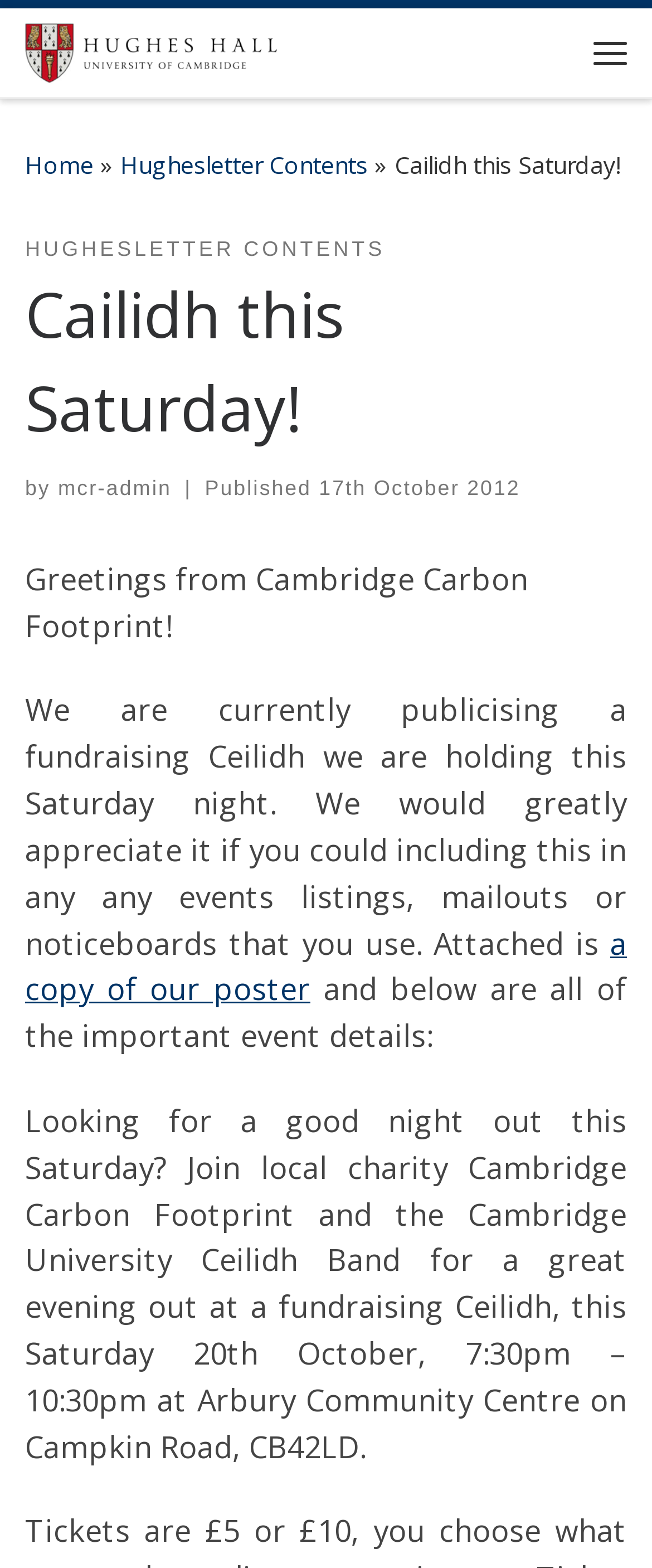Based on the description "17th October 2012", find the bounding box of the specified UI element.

[0.489, 0.304, 0.798, 0.319]